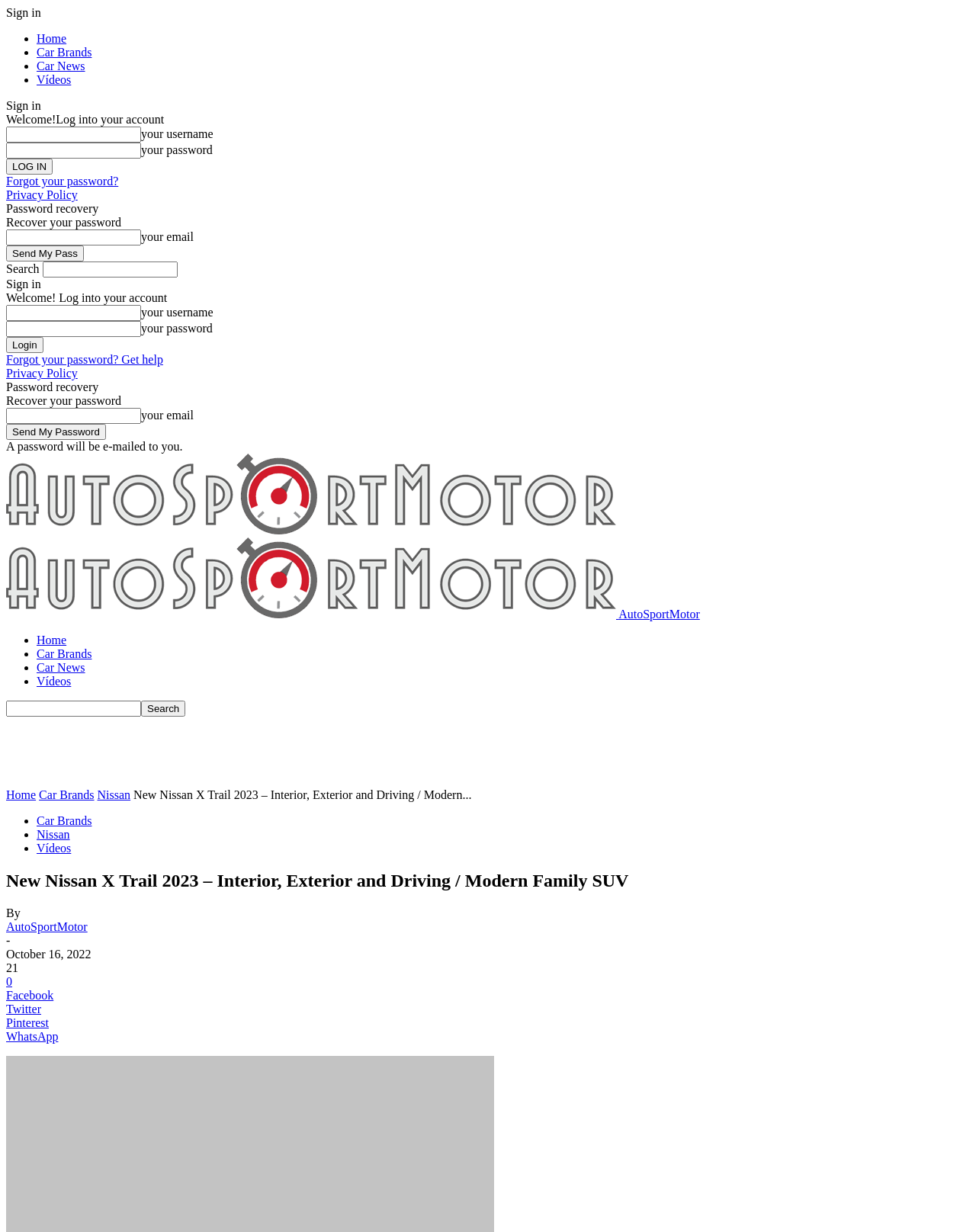Point out the bounding box coordinates of the section to click in order to follow this instruction: "Log into your account".

[0.006, 0.129, 0.054, 0.142]